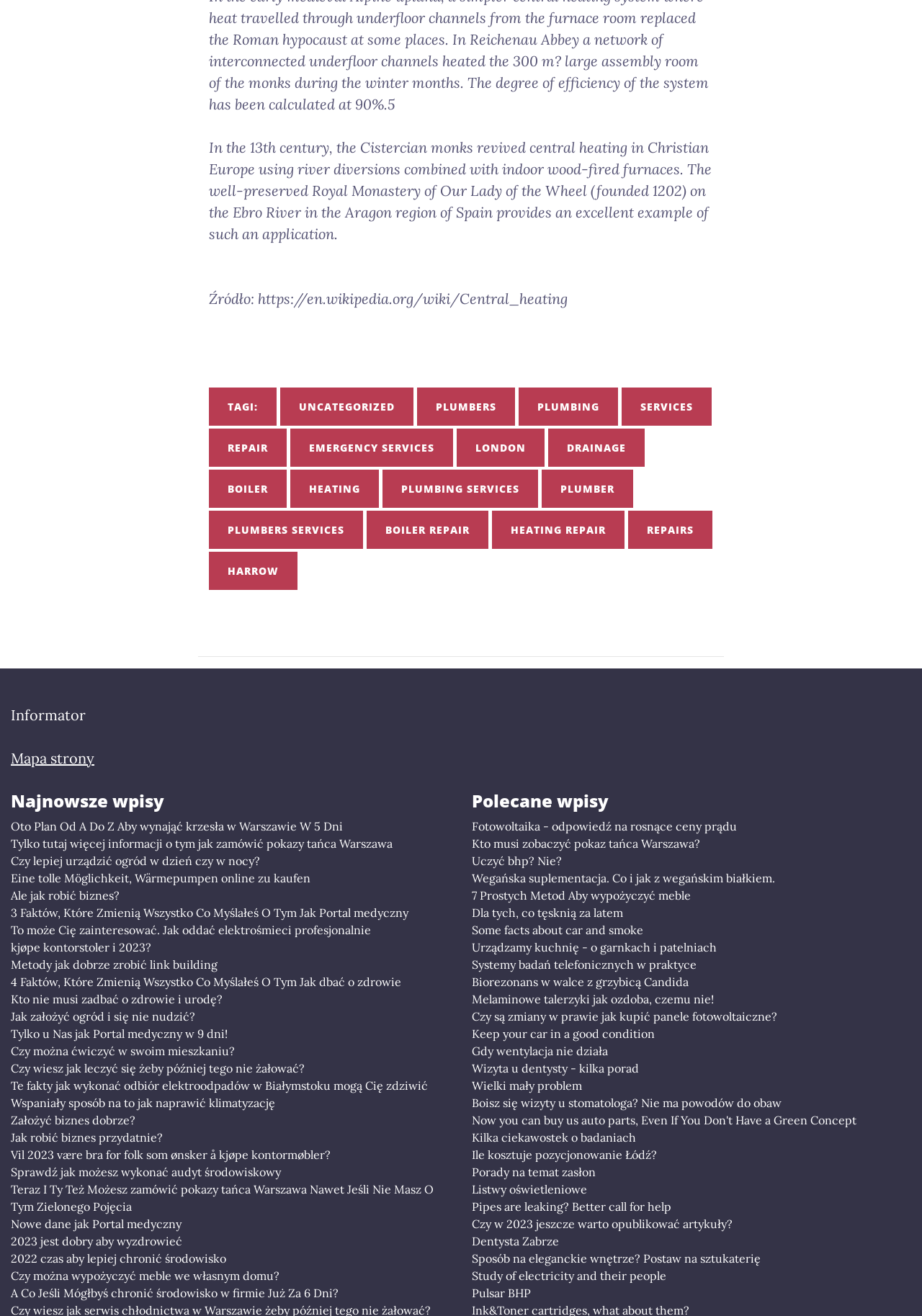Determine the bounding box coordinates of the clickable element necessary to fulfill the instruction: "Click on the link 'UNCATEGORIZED'". Provide the coordinates as four float numbers within the 0 to 1 range, i.e., [left, top, right, bottom].

[0.304, 0.295, 0.448, 0.324]